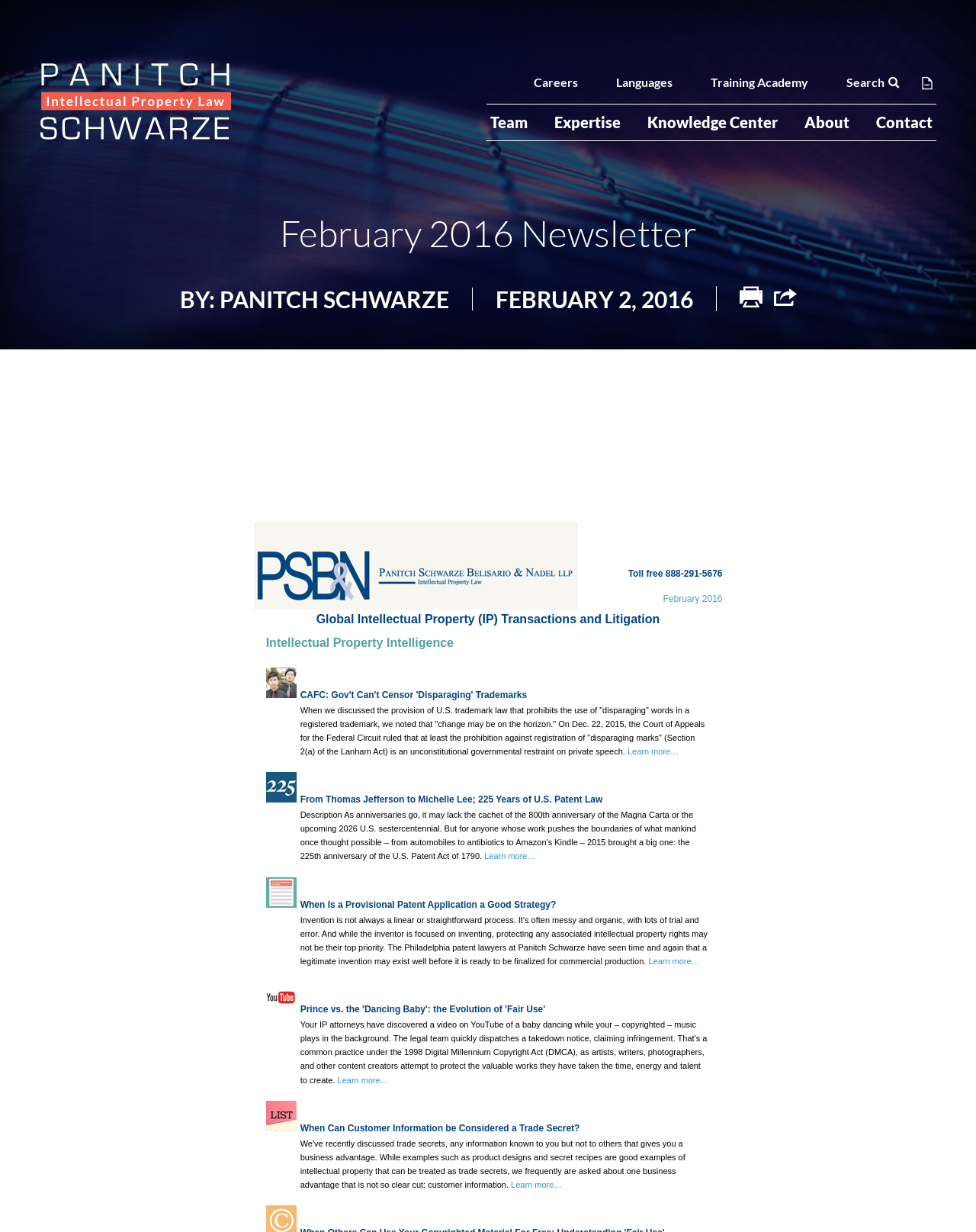Please specify the coordinates of the bounding box for the element that should be clicked to carry out this instruction: "Click the 'Print to PDF' button". The coordinates must be four float numbers between 0 and 1, formatted as [left, top, right, bottom].

[0.94, 0.05, 0.959, 0.084]